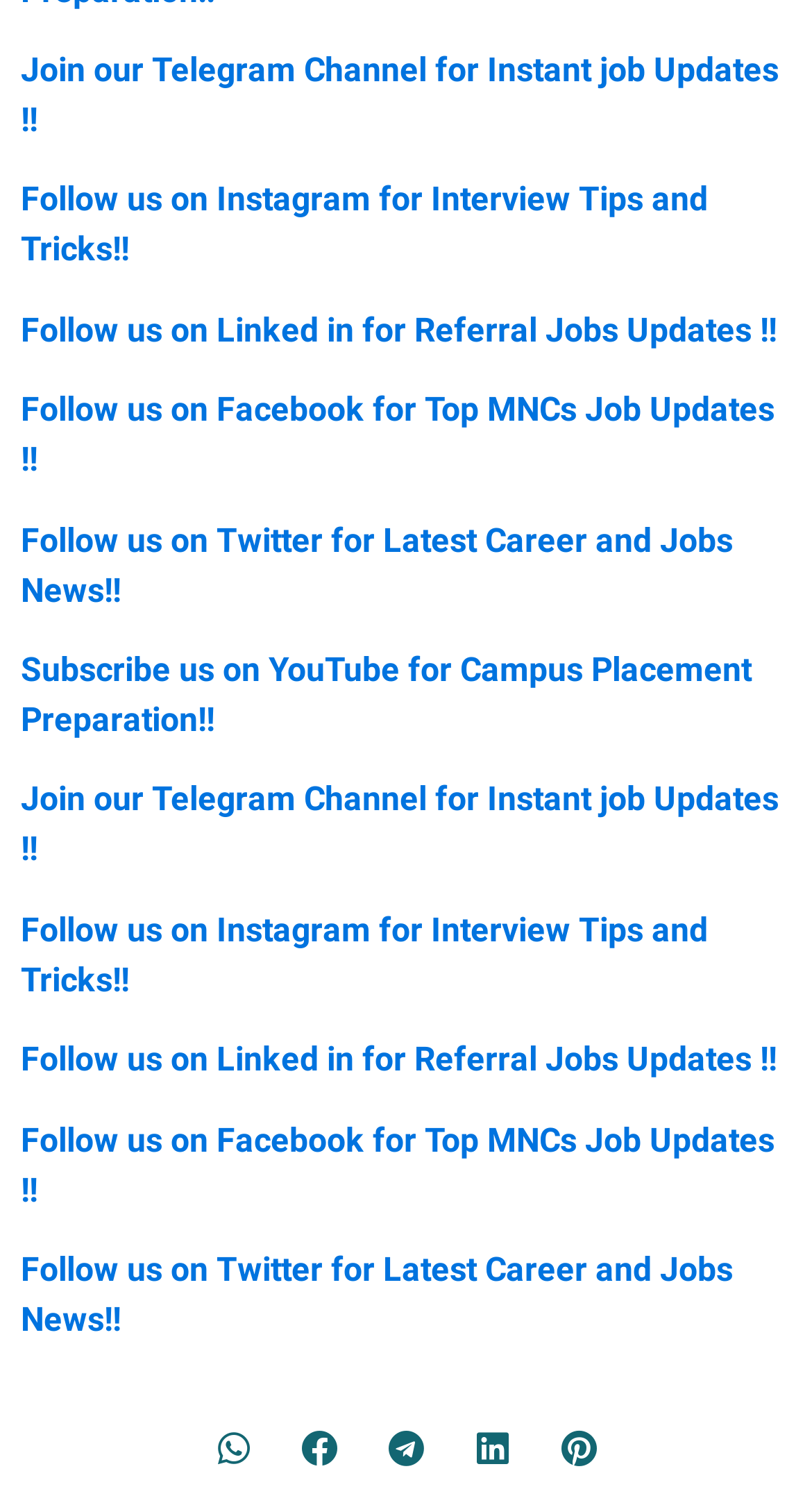Point out the bounding box coordinates of the section to click in order to follow this instruction: "Share on whatsapp".

[0.247, 0.953, 0.328, 0.997]